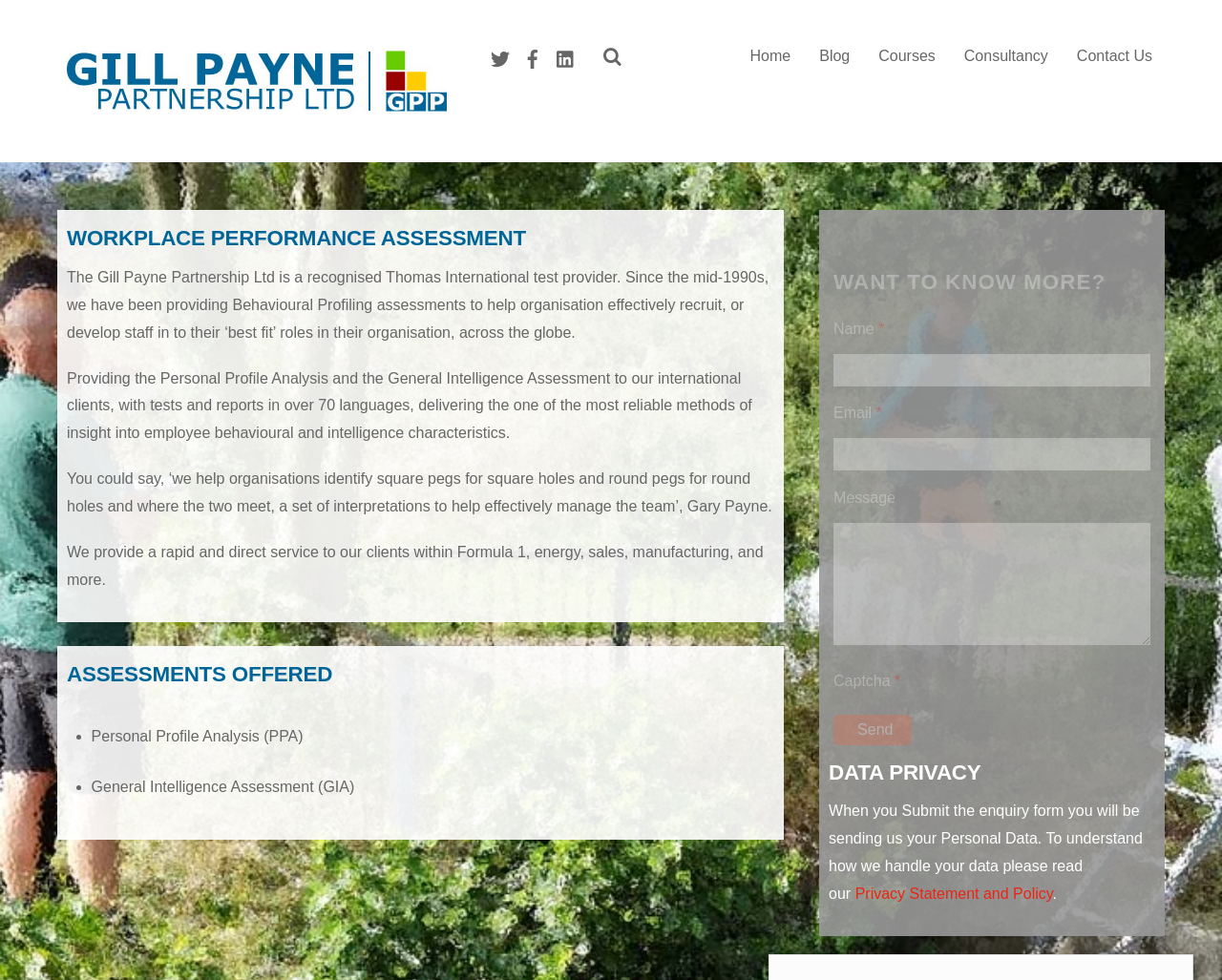What types of assessments are offered by the company?
Answer with a single word or phrase, using the screenshot for reference.

Personal Profile Analysis and General Intelligence Assessment